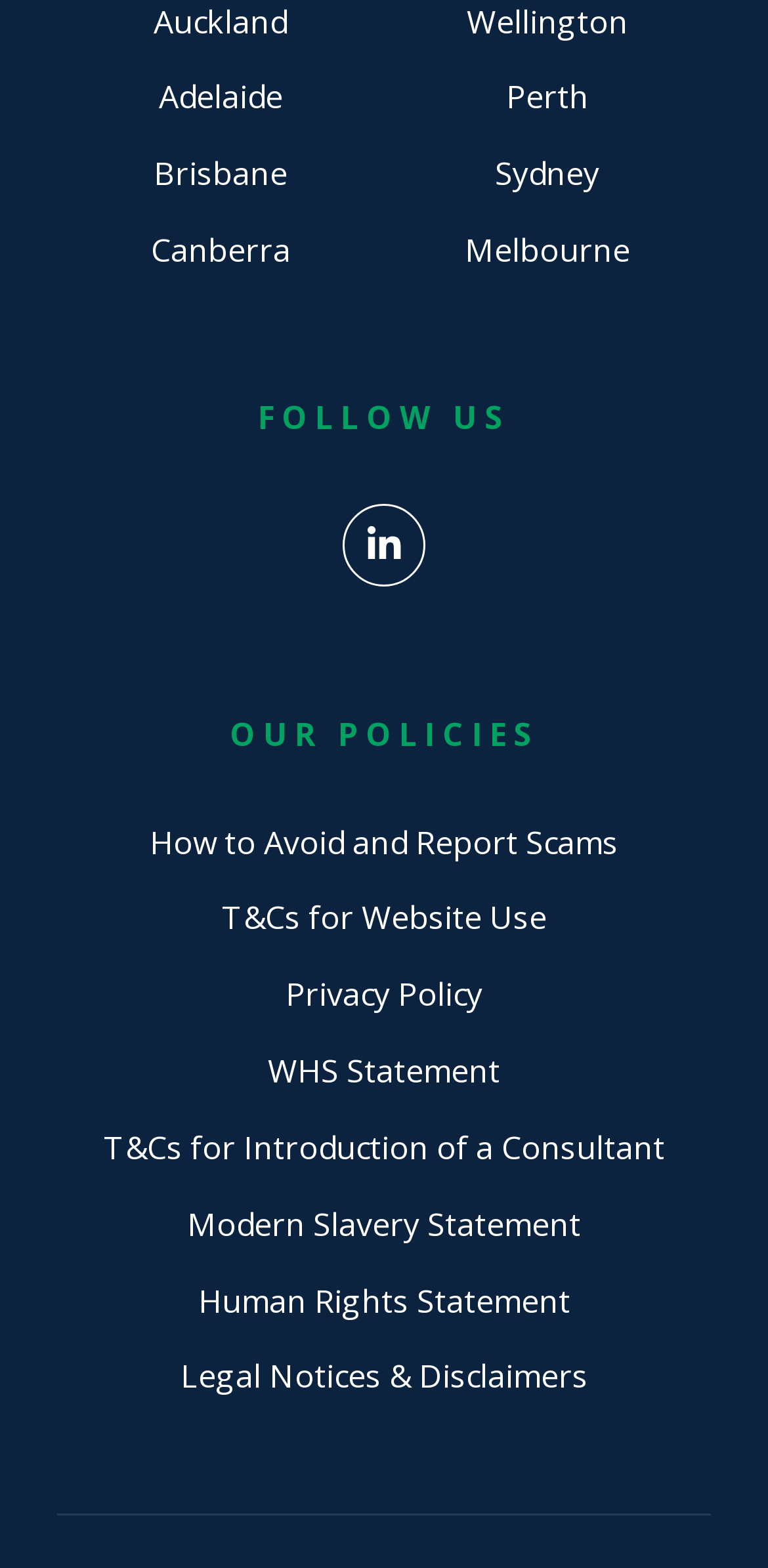Please find the bounding box for the UI component described as follows: "Modern Slavery Statement".

[0.244, 0.767, 0.756, 0.794]